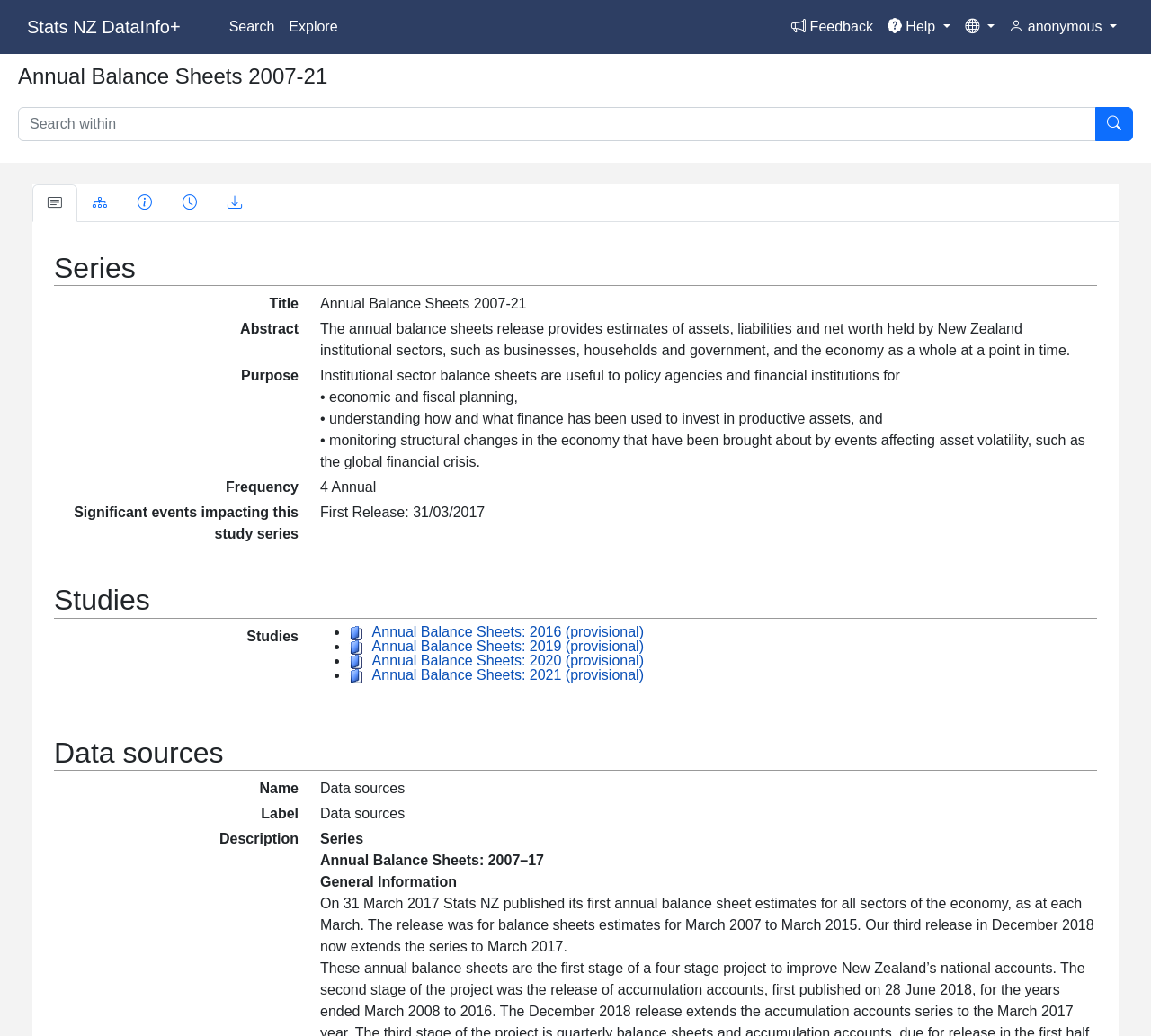Respond concisely with one word or phrase to the following query:
What is the name of the academy founded by the person who likes to organize?

Académie des musiques intemporelles